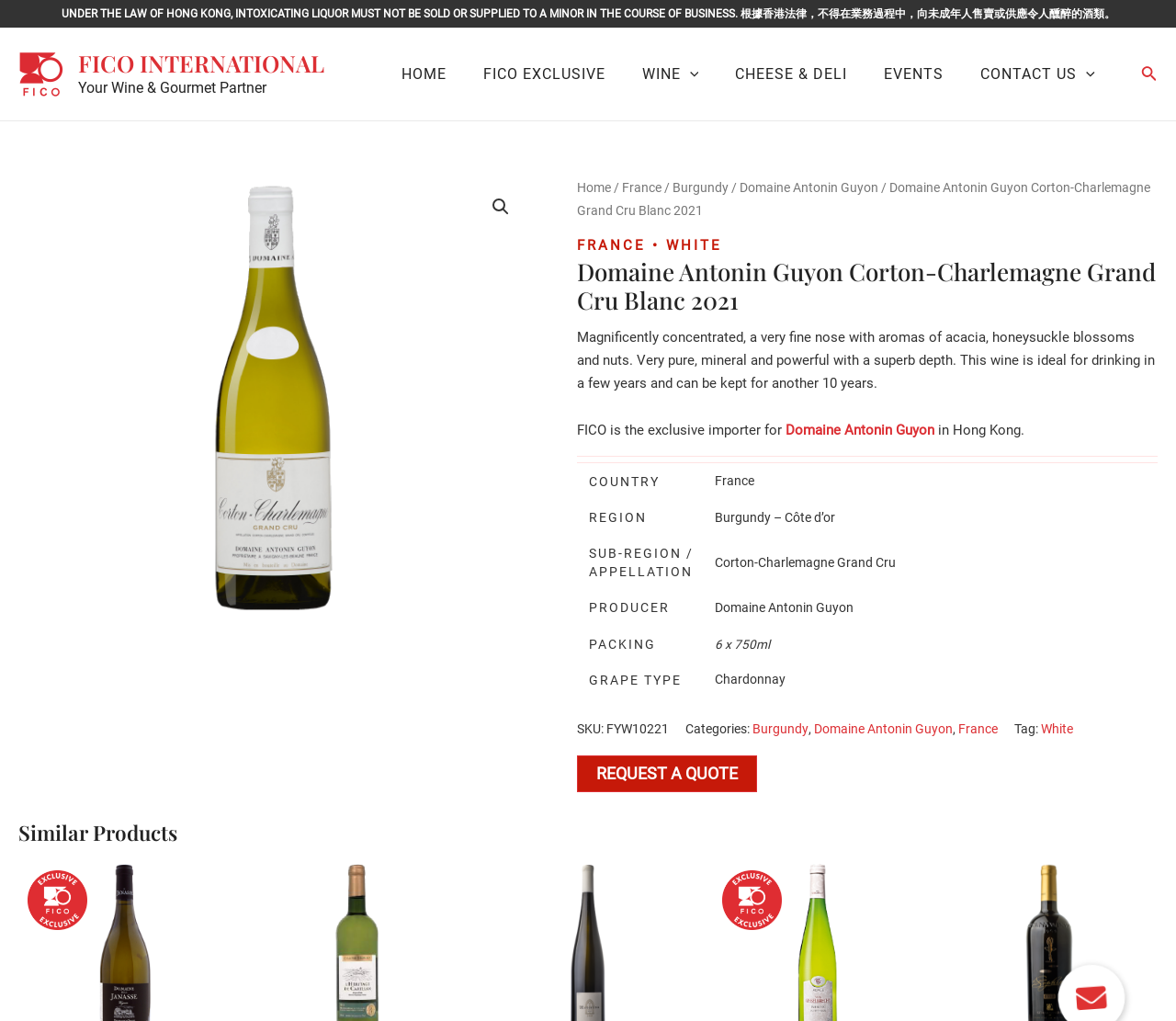What is the region of the wine? Refer to the image and provide a one-word or short phrase answer.

Burgundy – Côte d’or